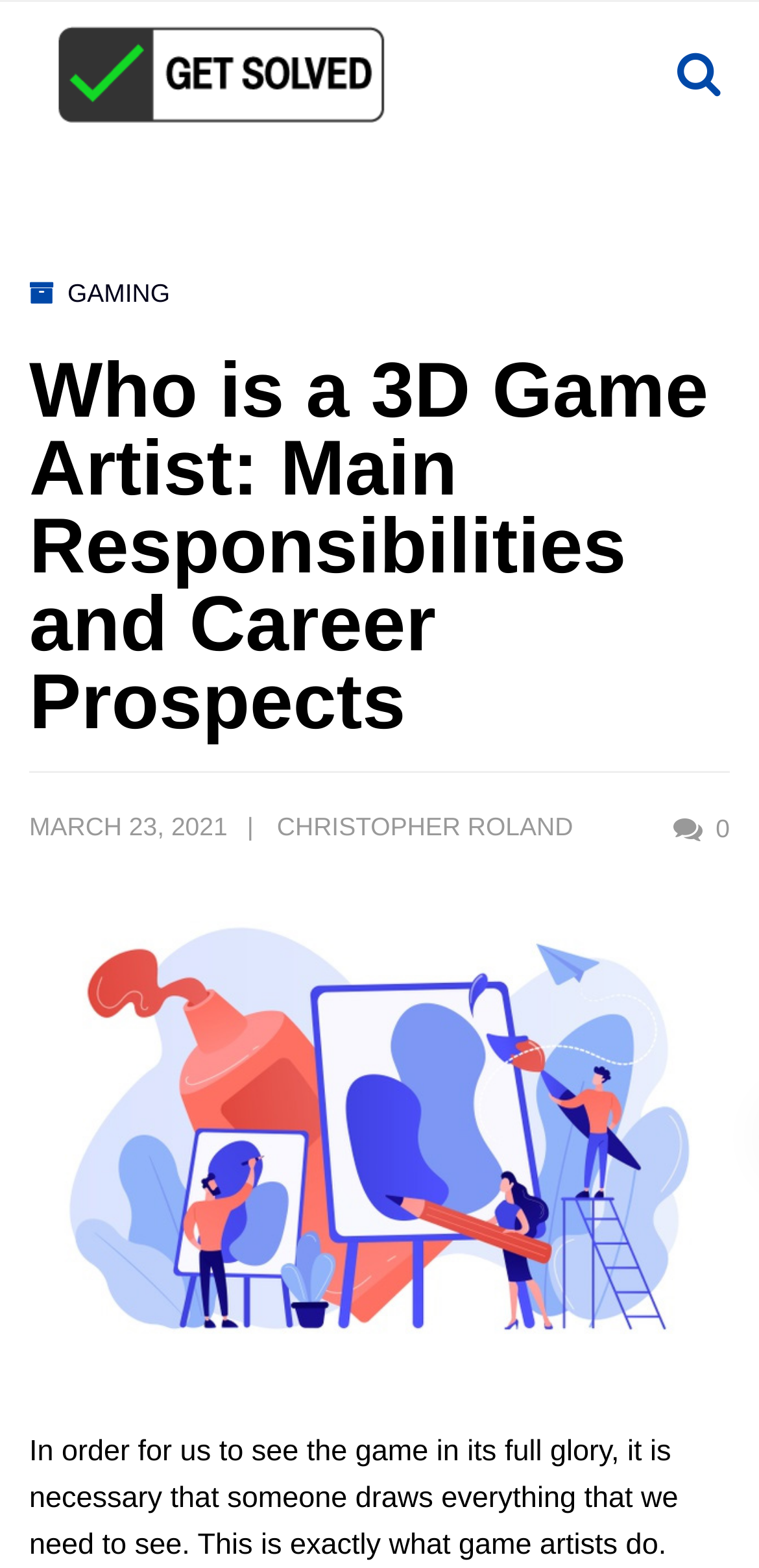Locate the UI element described by Gaming in the provided webpage screenshot. Return the bounding box coordinates in the format (top-left x, top-left y, bottom-right x, bottom-right y), ensuring all values are between 0 and 1.

[0.089, 0.178, 0.224, 0.196]